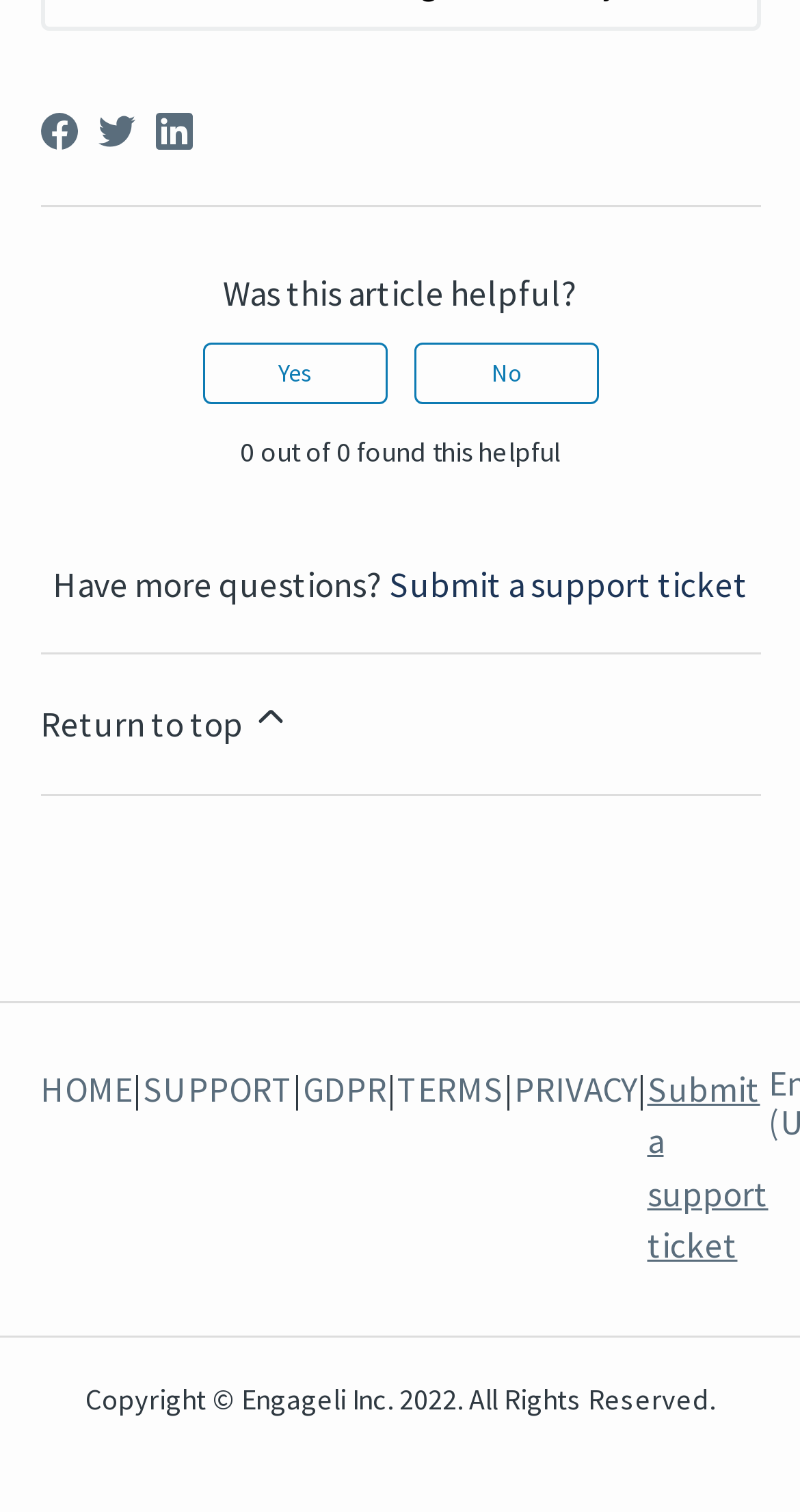What is the copyright information of the webpage?
Examine the image closely and answer the question with as much detail as possible.

At the bottom of the webpage, there is a copyright notice stating 'Copyright Engageli Inc. 2022. All Rights Reserved.', indicating that the webpage's content is owned by Engageli Inc. and protected by copyright law.